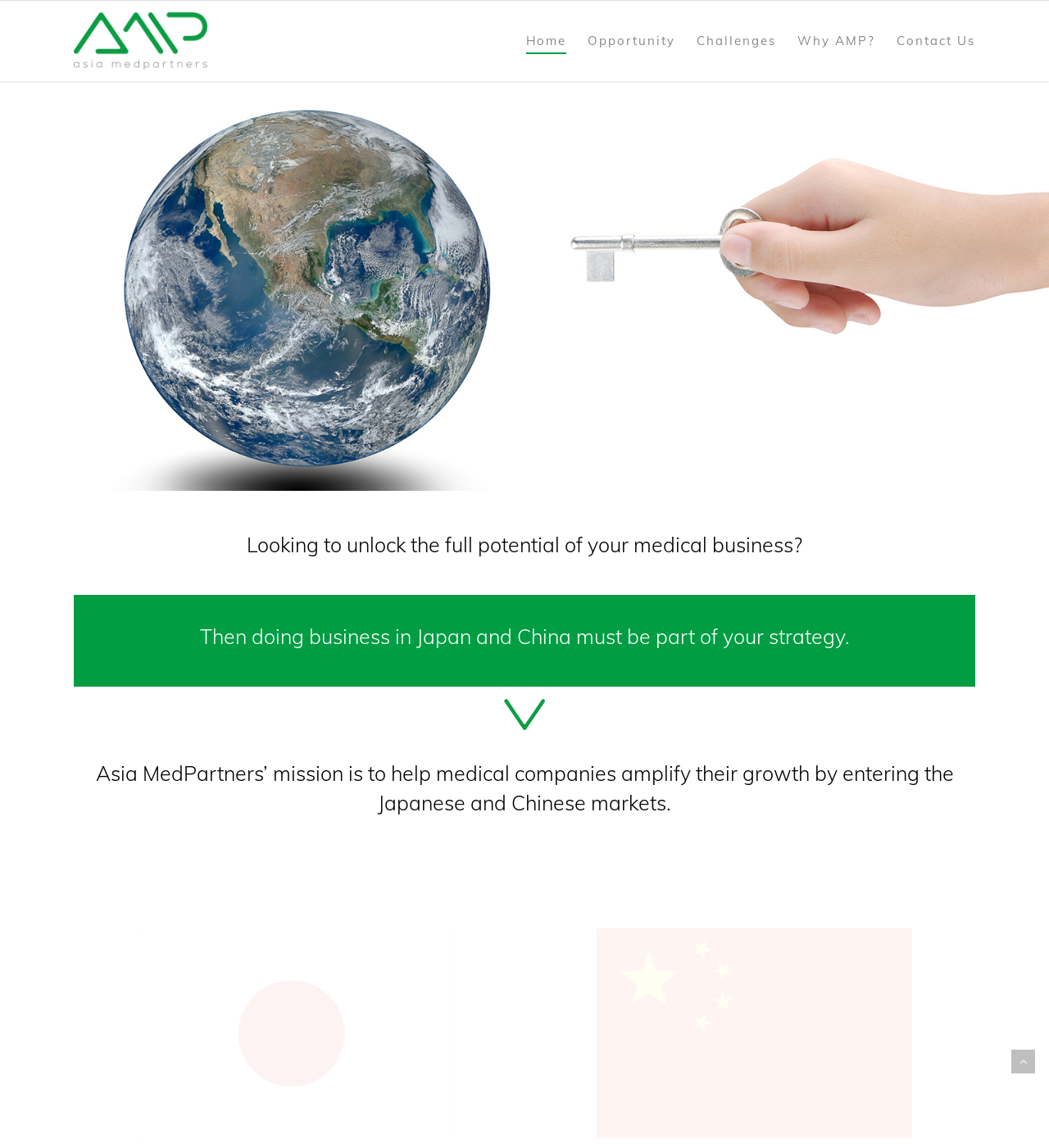Answer the question in one word or a short phrase:
What are the two countries mentioned on the webpage?

Japan and China